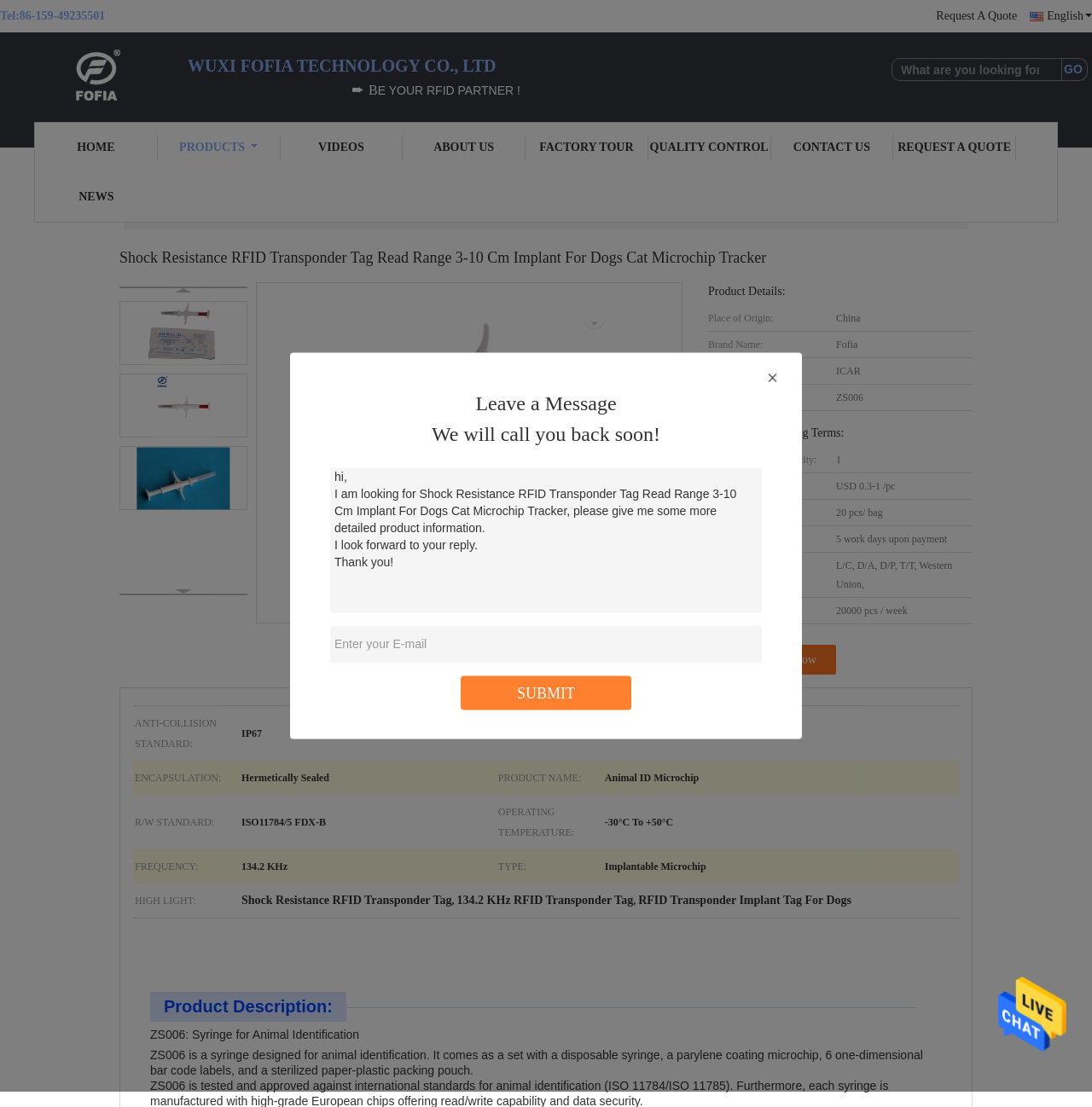Locate the coordinates of the bounding box for the clickable region that fulfills this instruction: "Learn more about 'Curing Bad breath – tips as well as Techniques'".

None